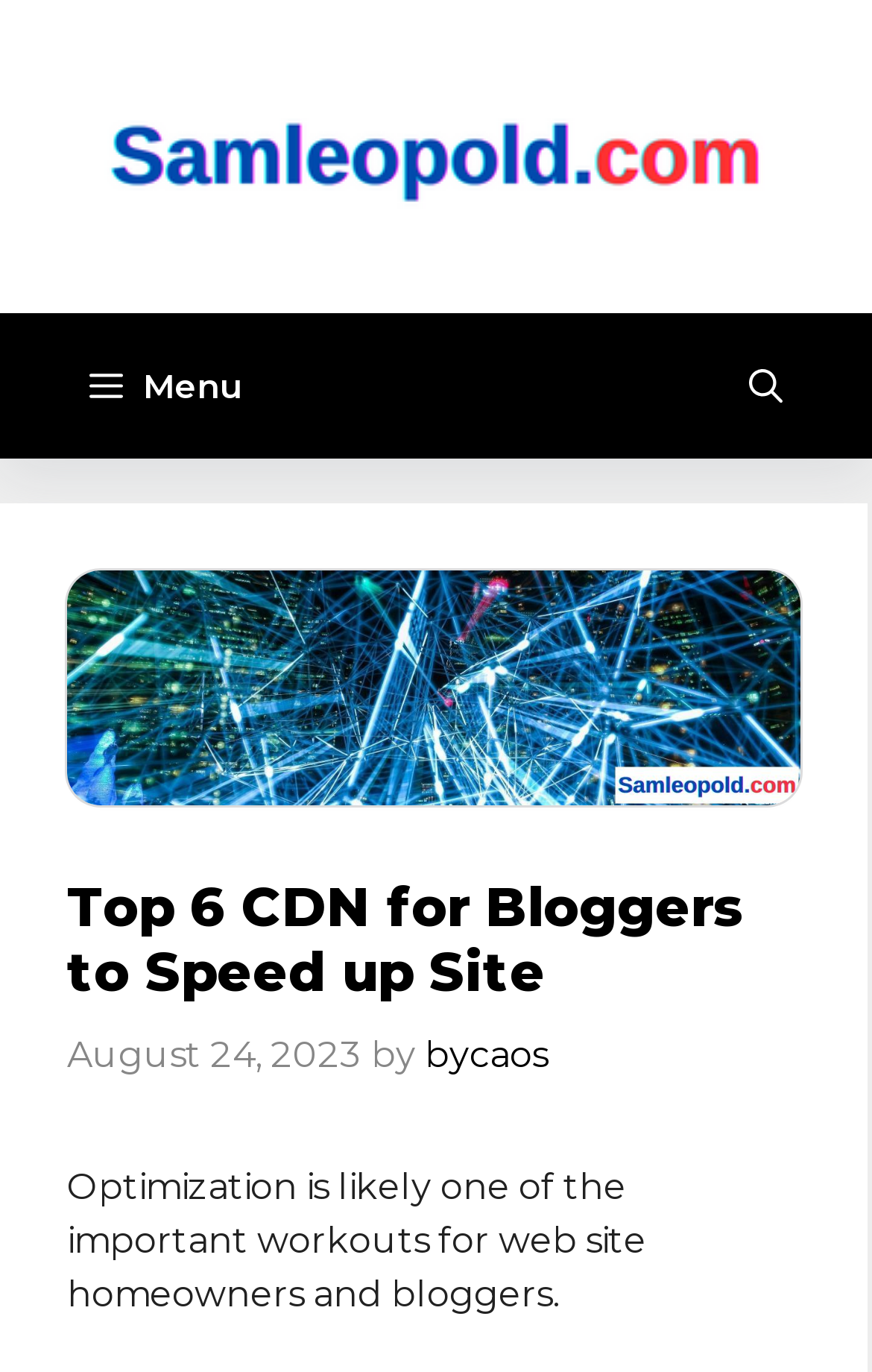What is the name of the blogger who wrote this article?
Answer the question with a detailed explanation, including all necessary information.

I found the answer by looking at the 'by' section of the article, which mentions the author's name as 'caos'.